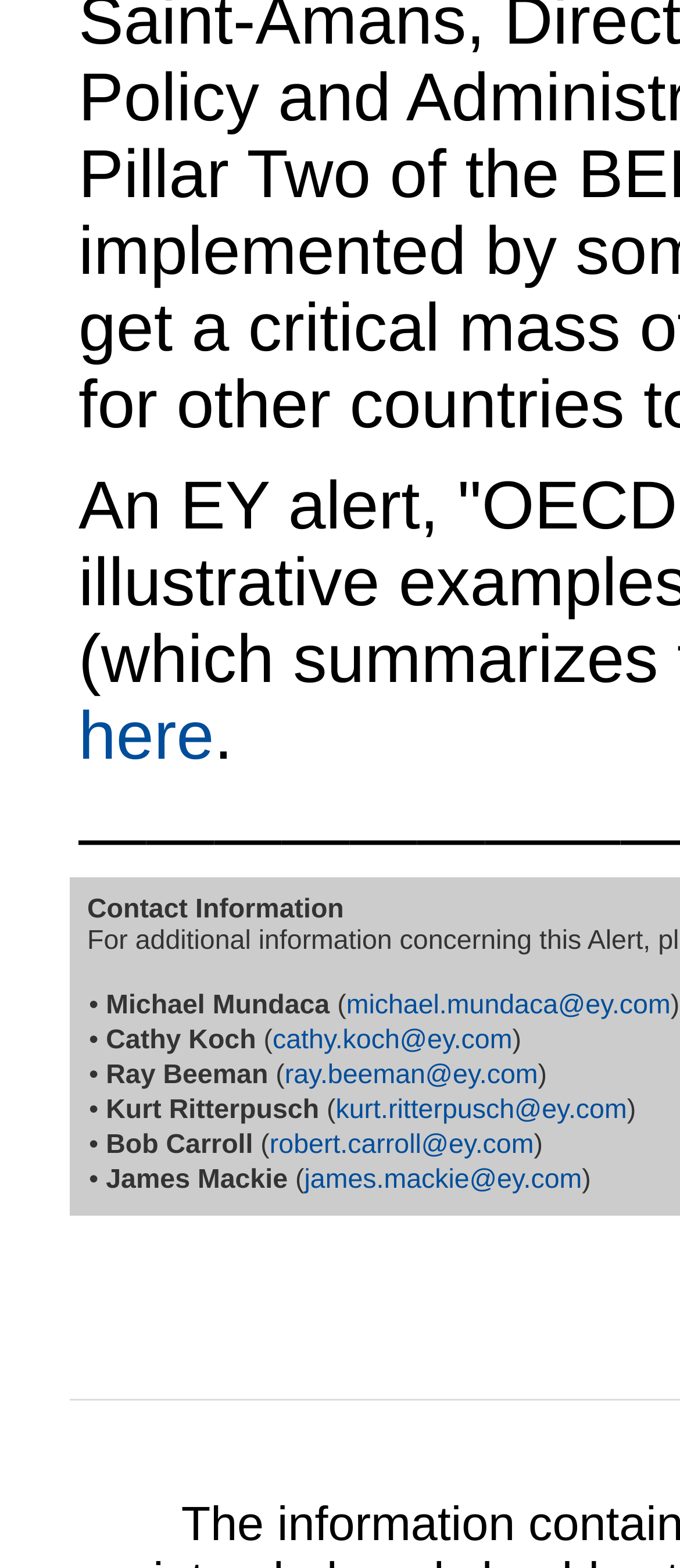Please analyze the image and provide a thorough answer to the question:
What is the horizontal position of the link 'cathy.koch@ey.com' relative to the link 'ray.beeman@ey.com'?

I compared the x1 and x2 coordinates of the bounding boxes of the two link elements. The x1 and x2 coordinates of the link 'cathy.koch@ey.com' are [0.401, 0.753], and the x1 and x2 coordinates of the link 'ray.beeman@ey.com' are [0.419, 0.791]. Since the x1 coordinate of the link 'cathy.koch@ey.com' is smaller, I concluded that the link 'cathy.koch@ey.com' is to the left of the link 'ray.beeman@ey.com'.